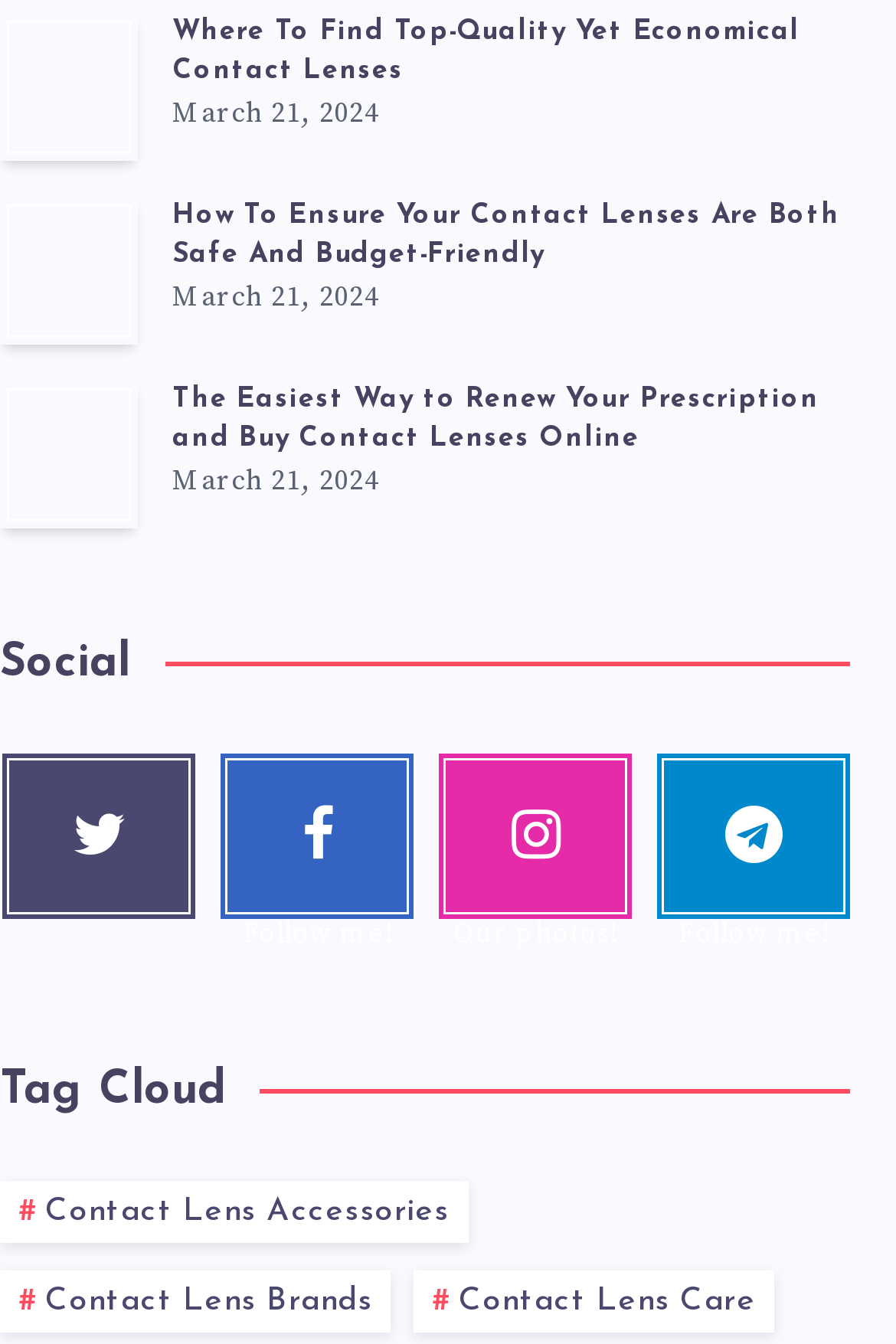How many articles are listed on the webpage?
Please respond to the question with as much detail as possible.

The webpage contains three article sections, each with a heading, link, and time element. This indicates that there are three articles listed on the webpage.